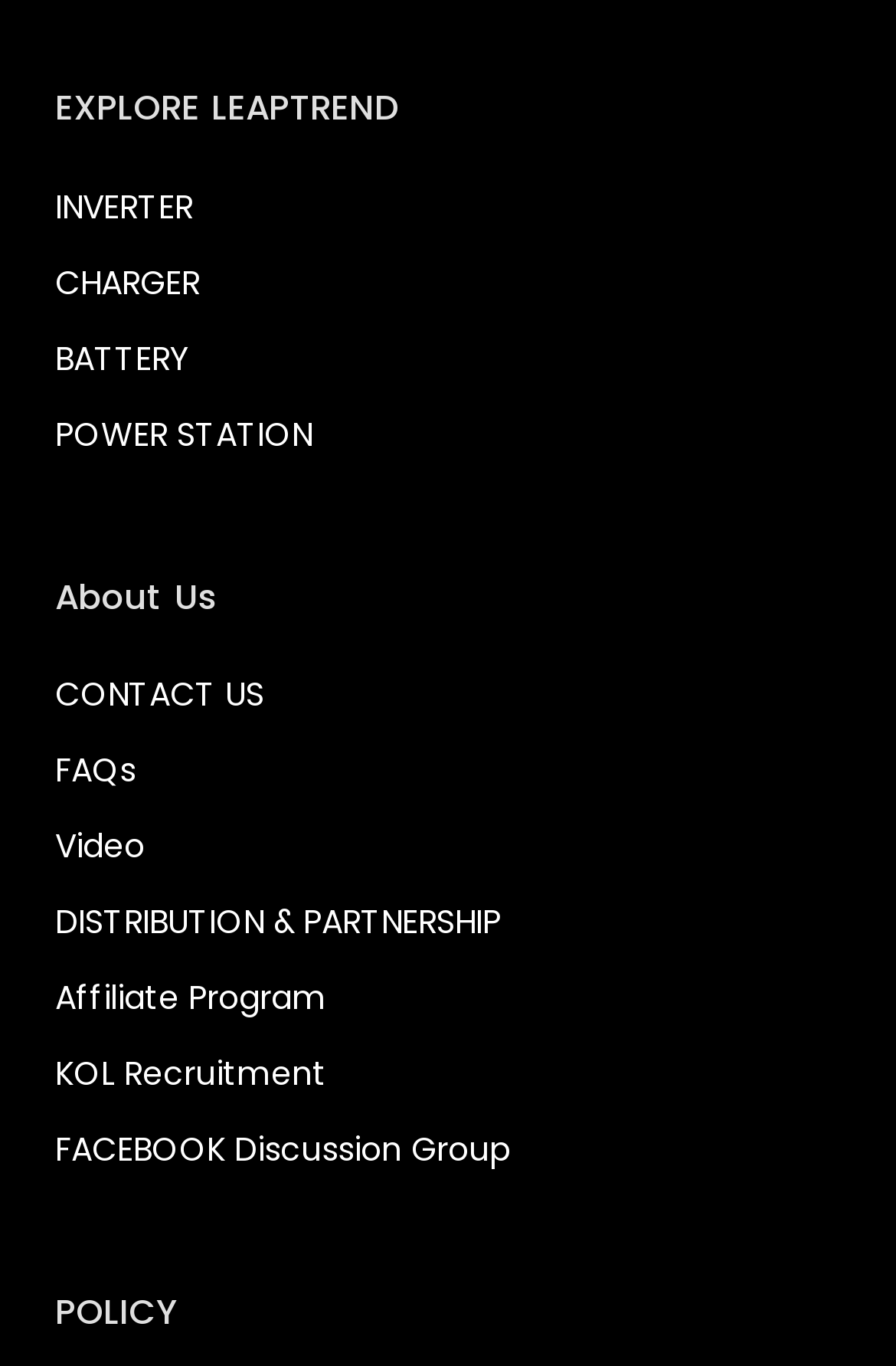Point out the bounding box coordinates of the section to click in order to follow this instruction: "Learn about POLICY".

[0.062, 0.941, 0.938, 0.983]